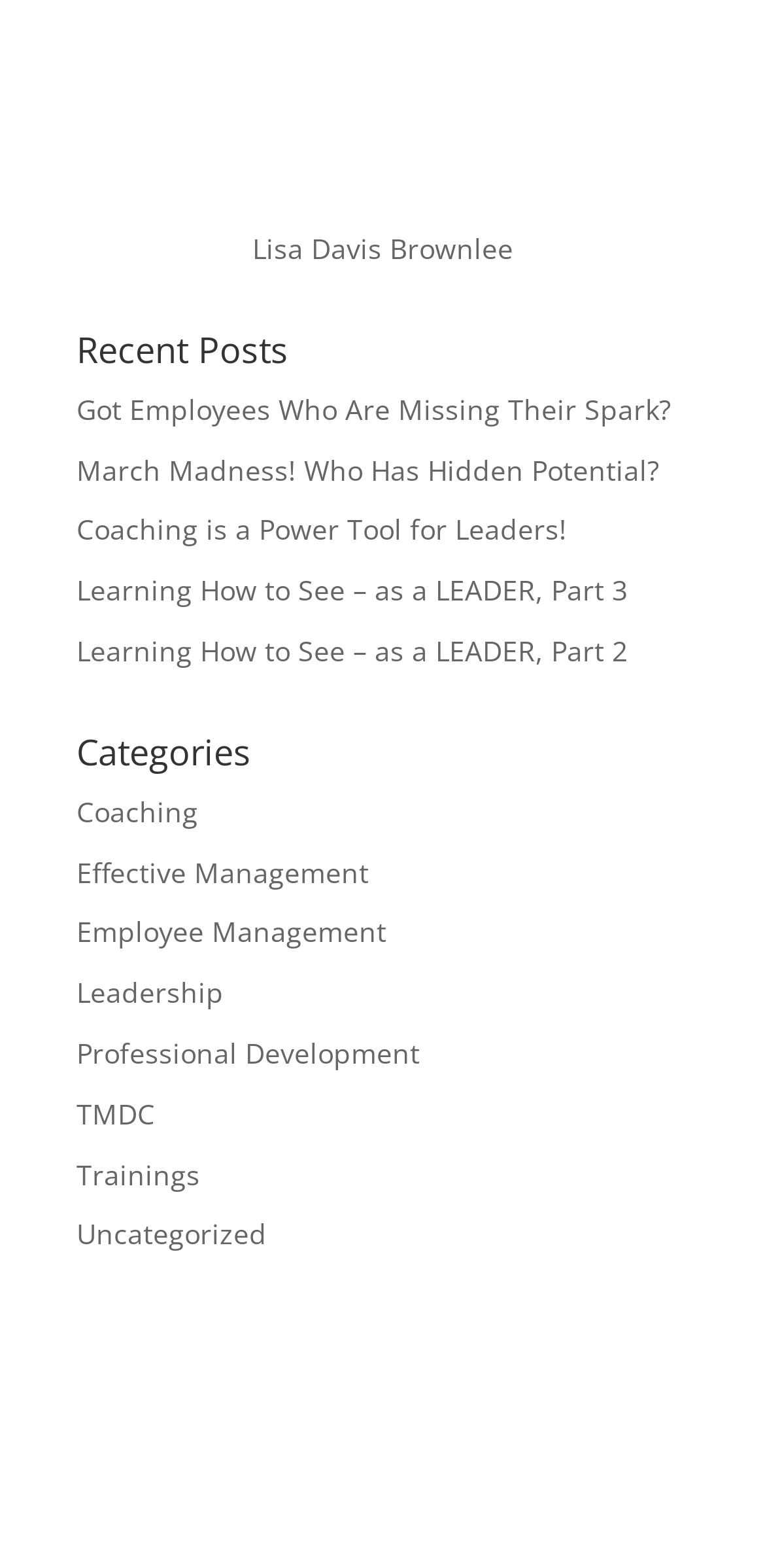Examine the screenshot and answer the question in as much detail as possible: What are the categories of posts on this webpage?

The categories of posts are listed under the 'Categories' heading, which includes links to categories such as 'Coaching', 'Effective Management', 'Employee Management', and more.